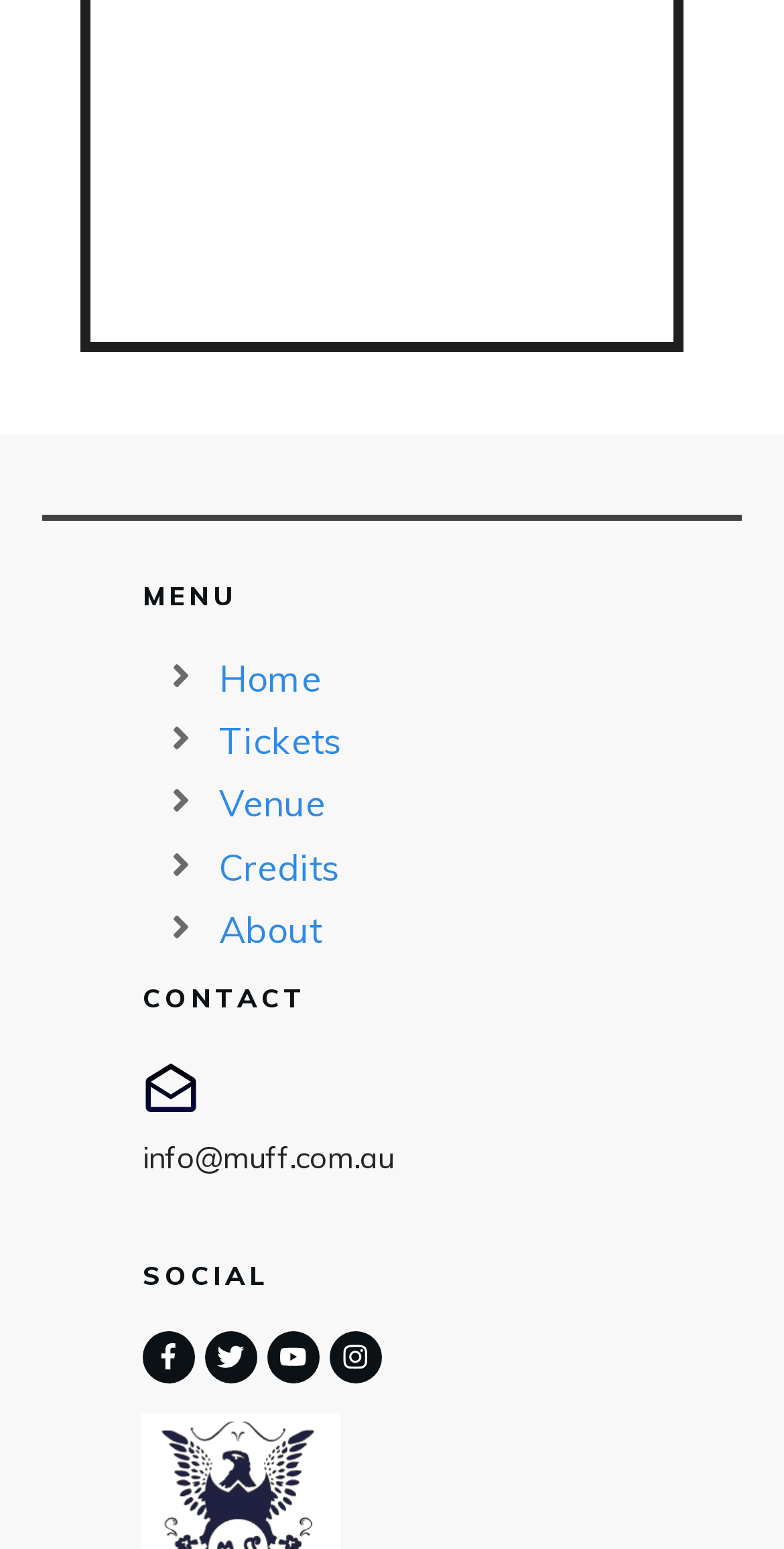Please respond to the question with a concise word or phrase:
How many social media links are there?

4